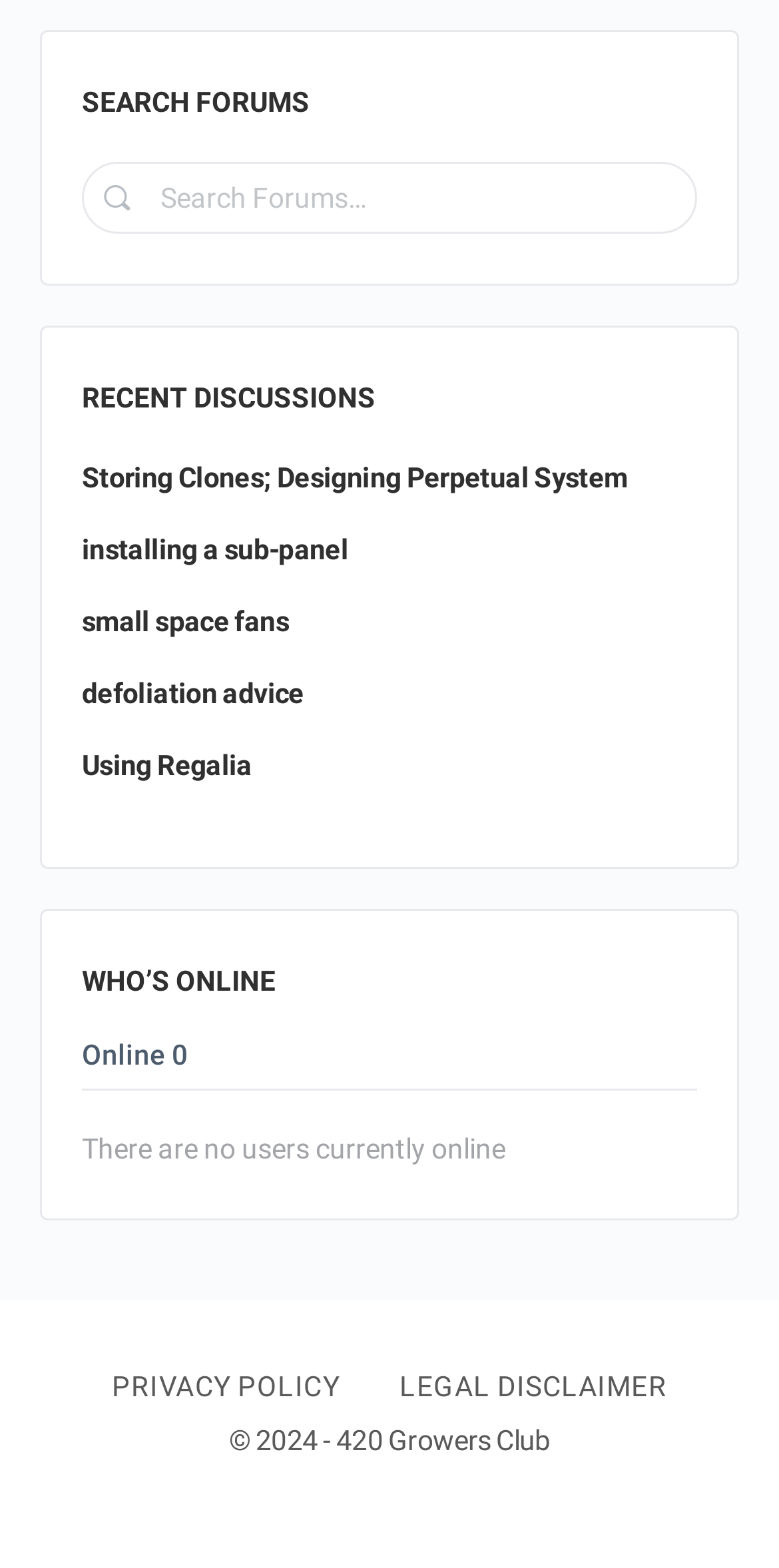How many links are there in the footer of the webpage?
Please craft a detailed and exhaustive response to the question.

I counted the number of links in the footer, which are 'PRIVACY POLICY' and 'LEGAL DISCLAIMER'.